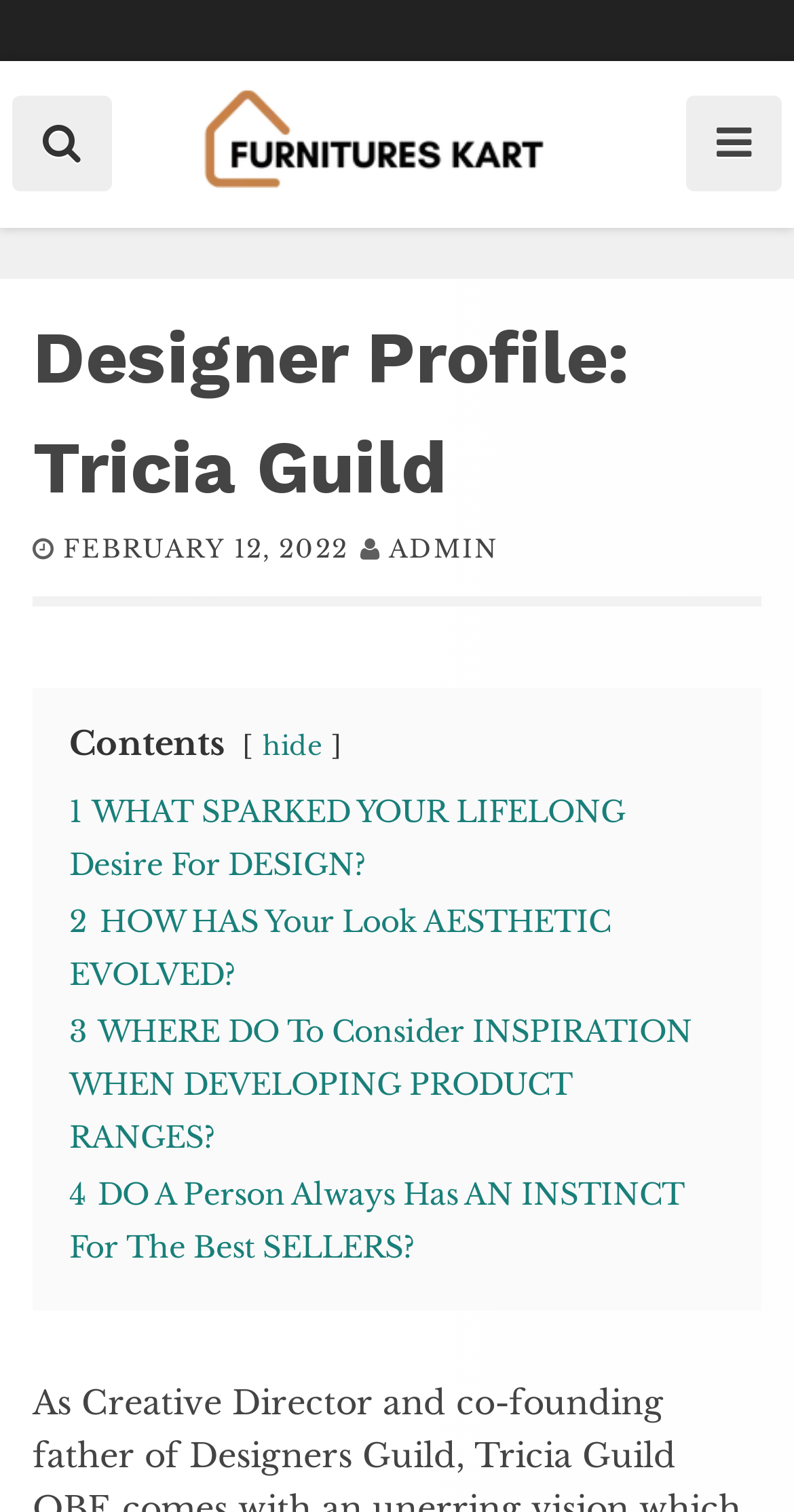Determine the bounding box coordinates of the region to click in order to accomplish the following instruction: "Click the search button". Provide the coordinates as four float numbers between 0 and 1, specifically [left, top, right, bottom].

[0.015, 0.064, 0.141, 0.127]